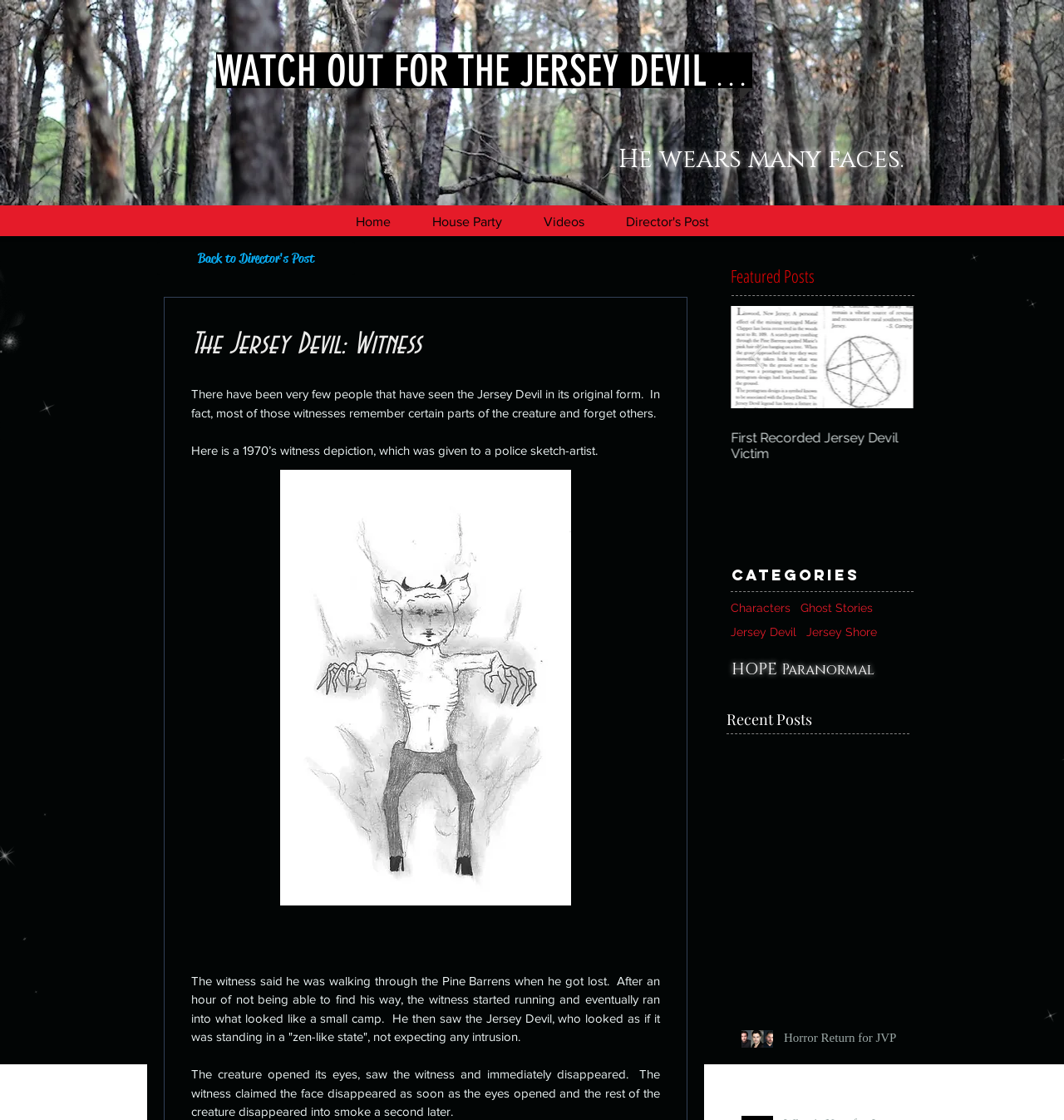Please reply with a single word or brief phrase to the question: 
What is the category of the post 'The Blob'?

Ghost Stories